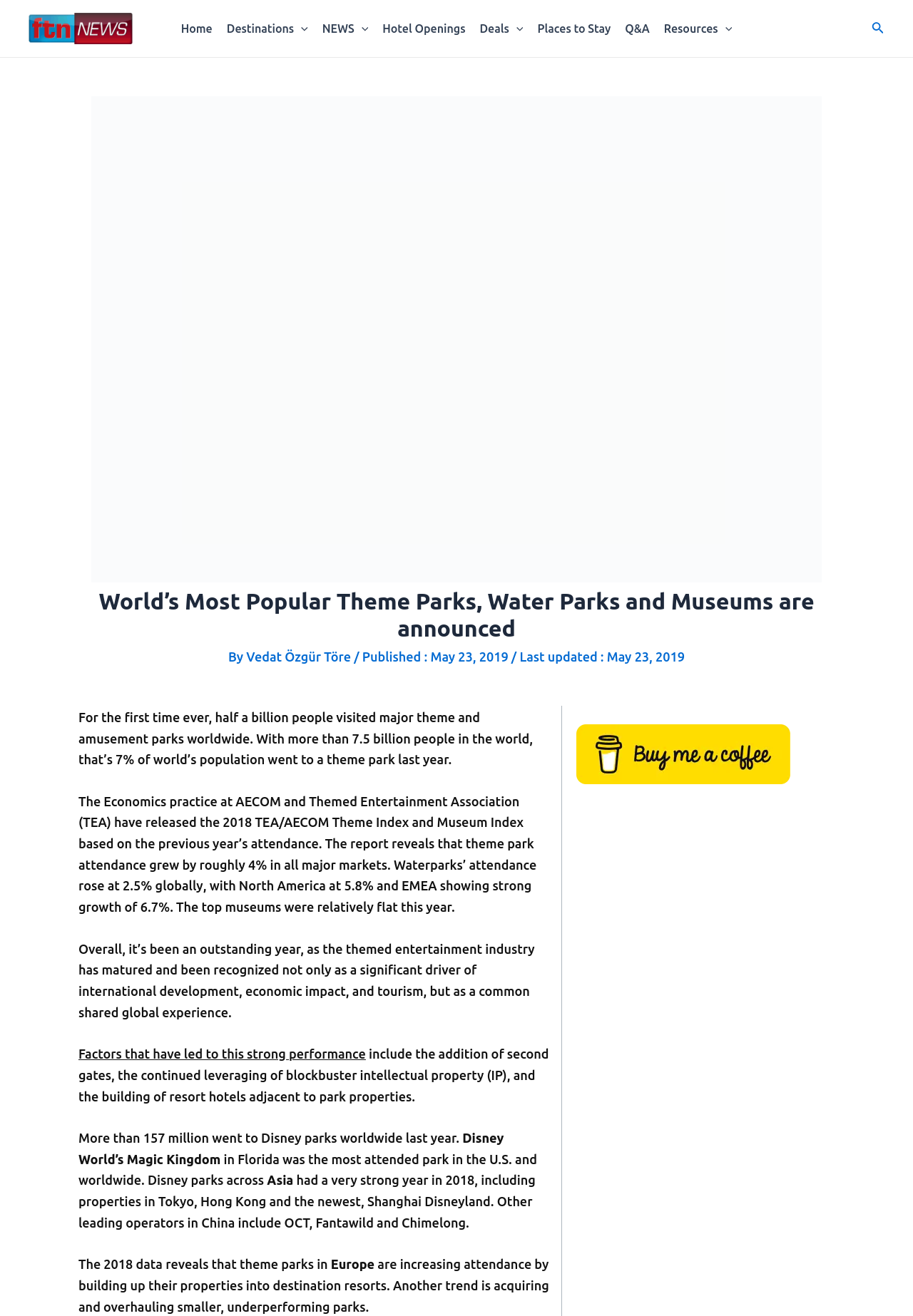Please determine the heading text of this webpage.

World’s Most Popular Theme Parks, Water Parks and Museums are announced